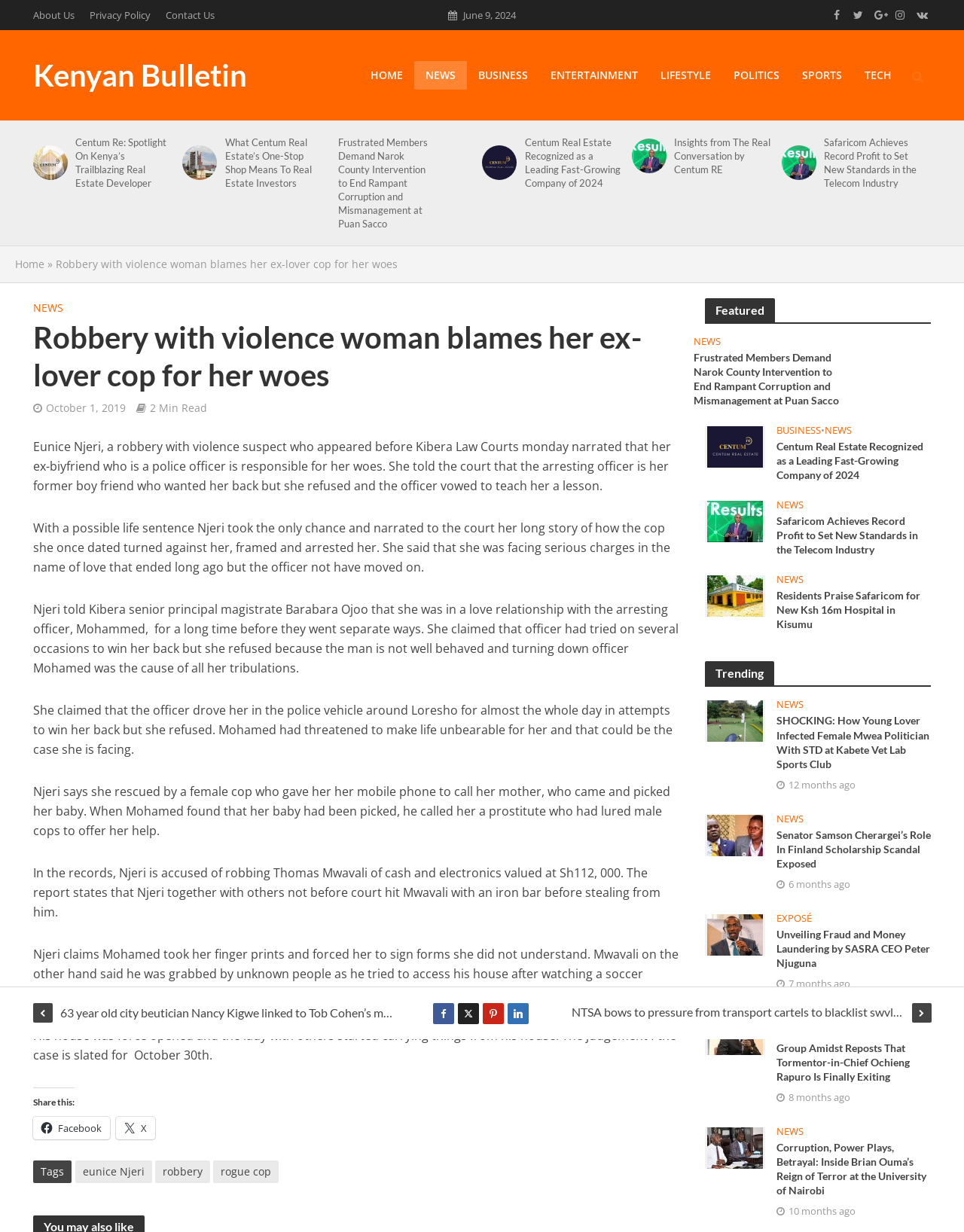Identify the bounding box for the UI element described as: "Home". Ensure the coordinates are four float numbers between 0 and 1, formatted as [left, top, right, bottom].

[0.016, 0.208, 0.046, 0.22]